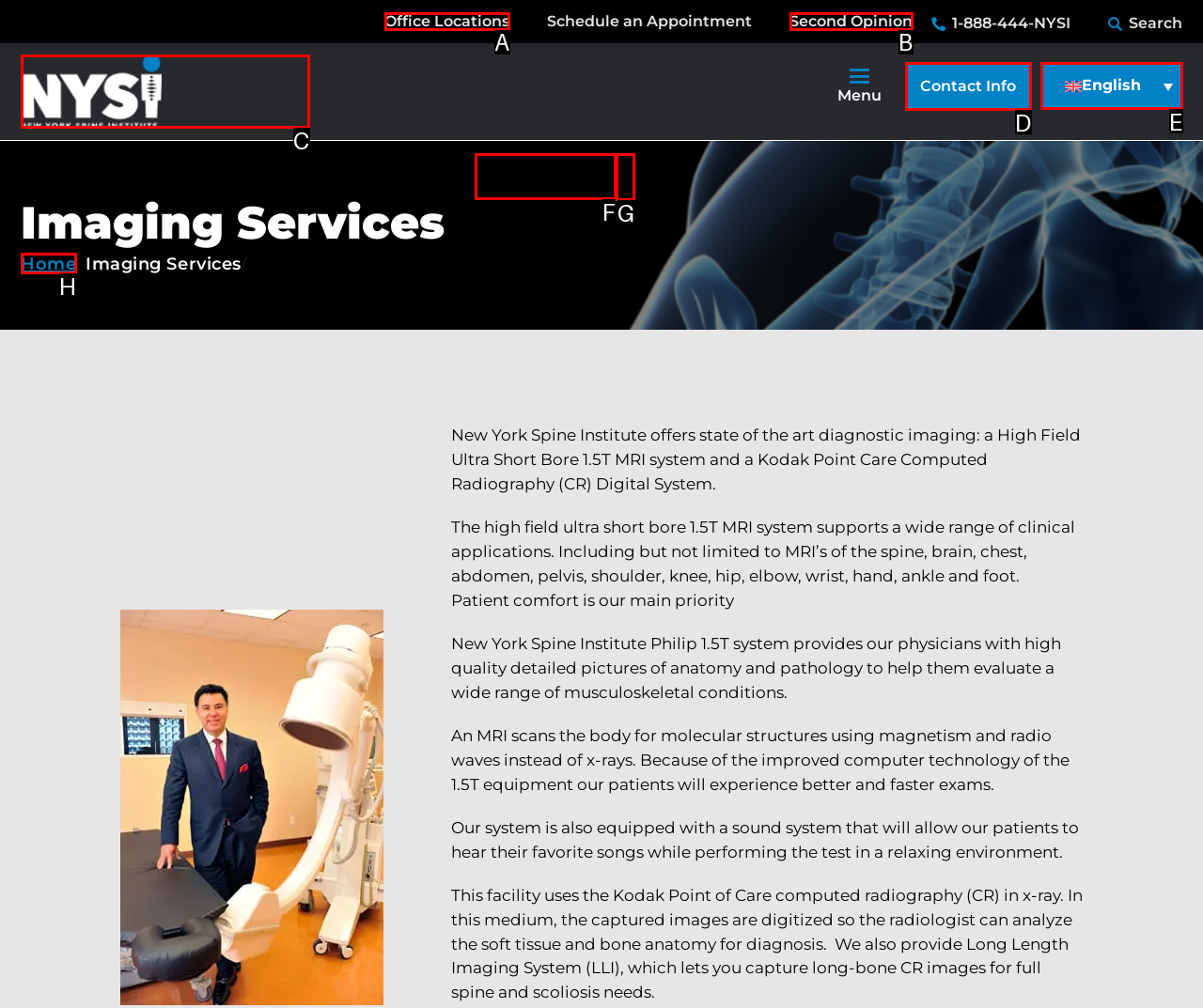Which UI element should be clicked to perform the following task: Select English language? Answer with the corresponding letter from the choices.

E